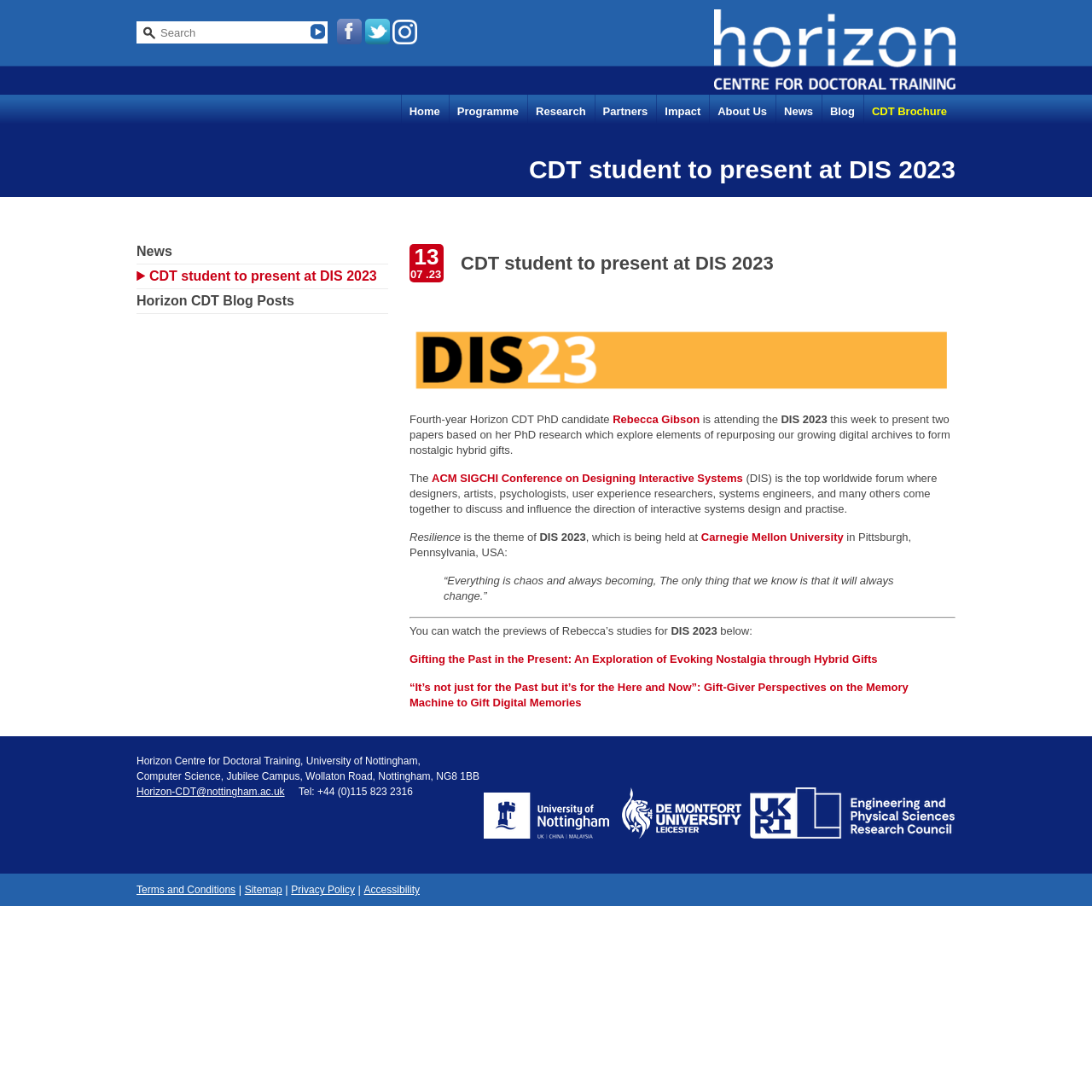Where is Carnegie Mellon University located?
Please provide a detailed answer to the question.

The answer can be found in the paragraph that mentions 'Carnegie Mellon University'. The location 'Pittsburgh, Pennsylvania, USA' is mentioned as the location of the university.